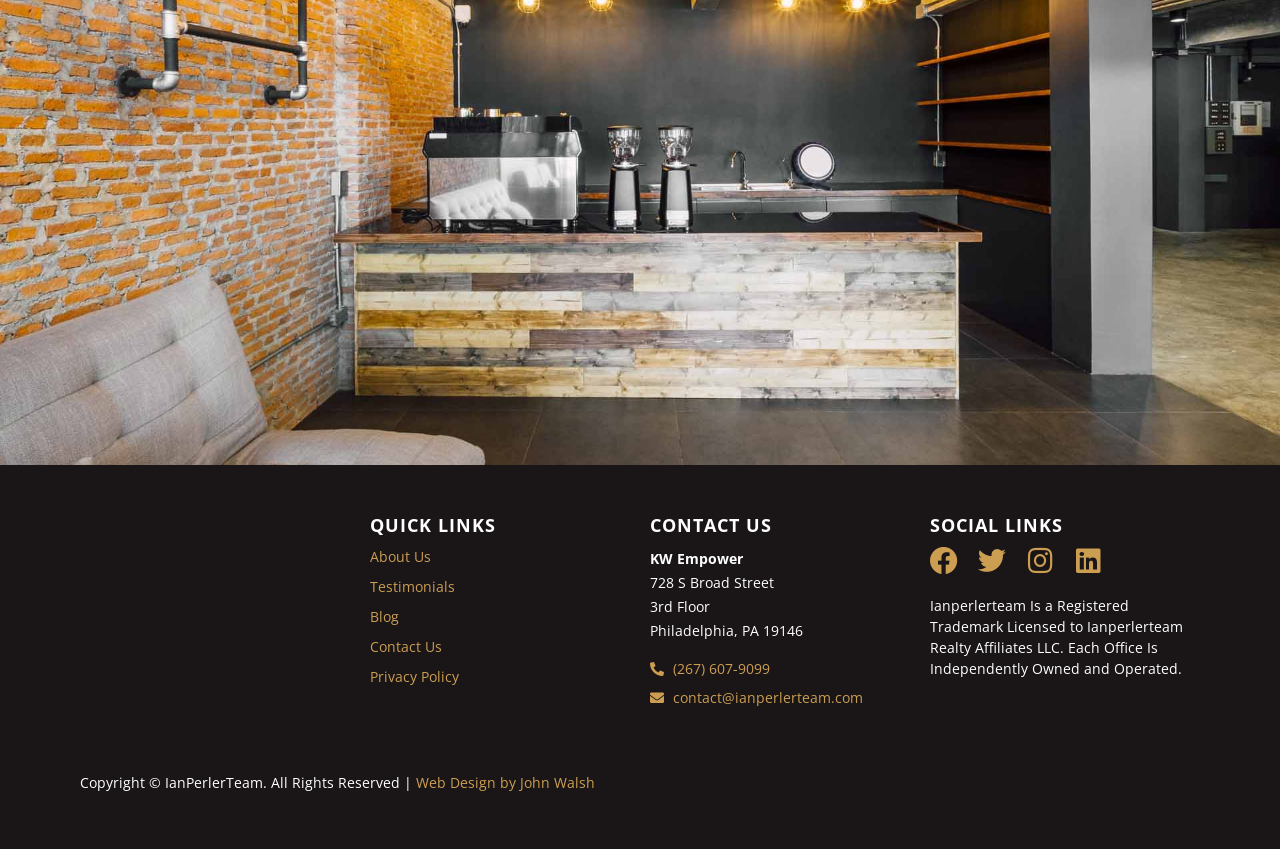Examine the screenshot and answer the question in as much detail as possible: Who designed the website?

I found the website designer's name 'John Walsh' in the footer section, which is a link element with the text 'Web Design by John Walsh'.